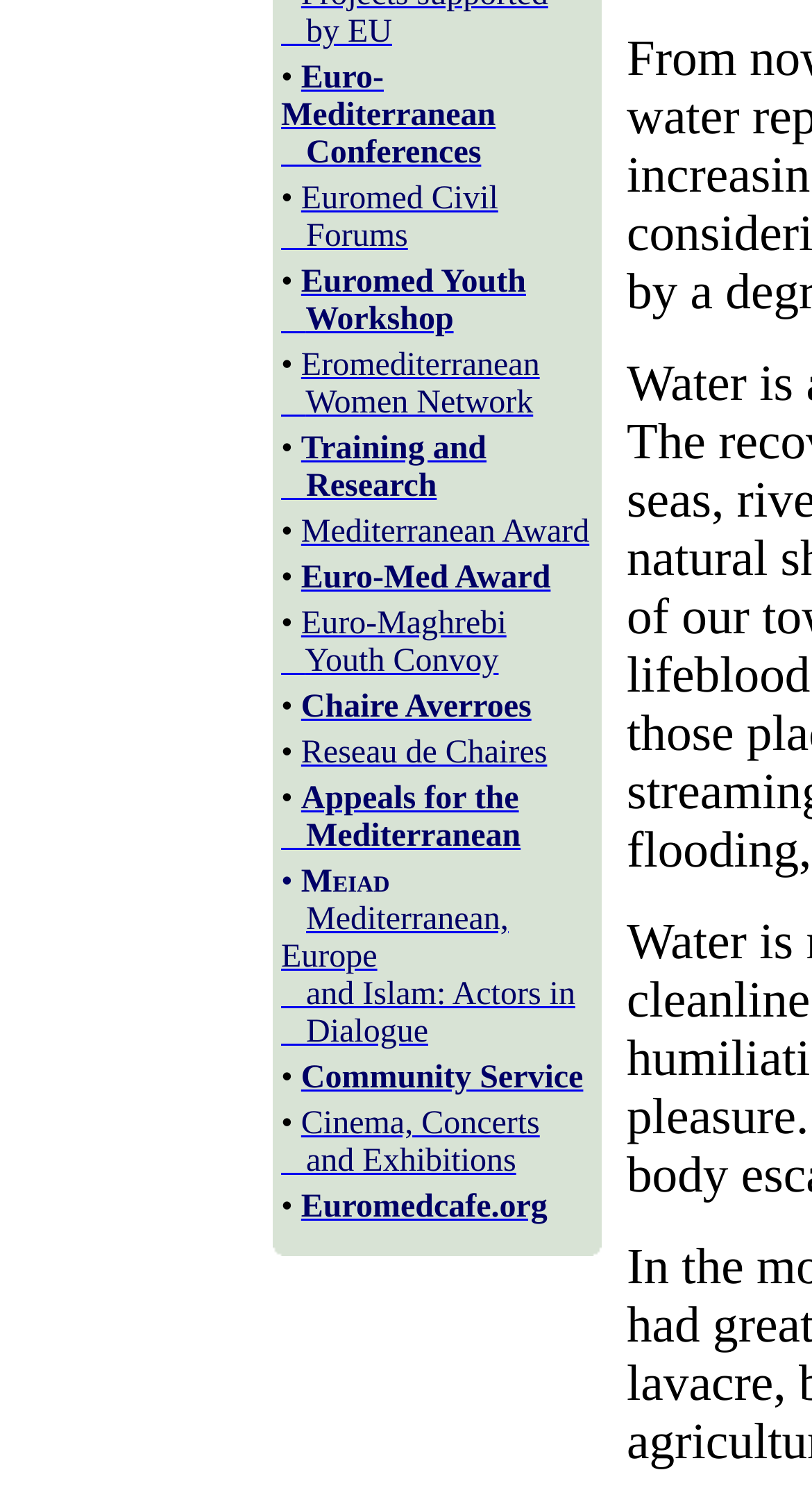Determine the bounding box coordinates for the UI element with the following description: "Appeals for the Mediterranean". The coordinates should be four float numbers between 0 and 1, represented as [left, top, right, bottom].

[0.346, 0.523, 0.641, 0.571]